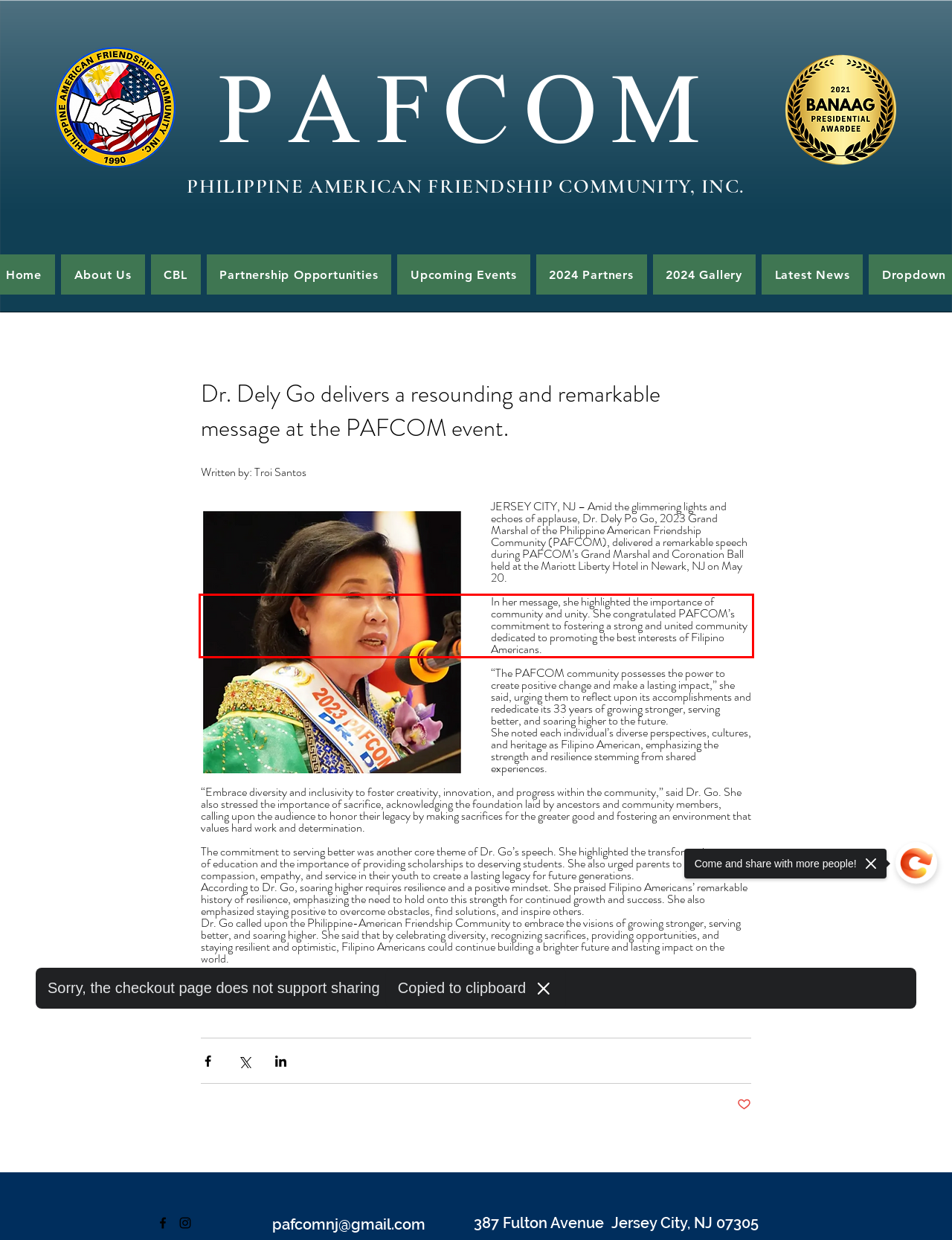Given a webpage screenshot, locate the red bounding box and extract the text content found inside it.

In her message, she highlighted the importance of community and unity. She congratulated PAFCOM’s commitment to fostering a strong and united community dedicated to promoting the best interests of Filipino Americans.